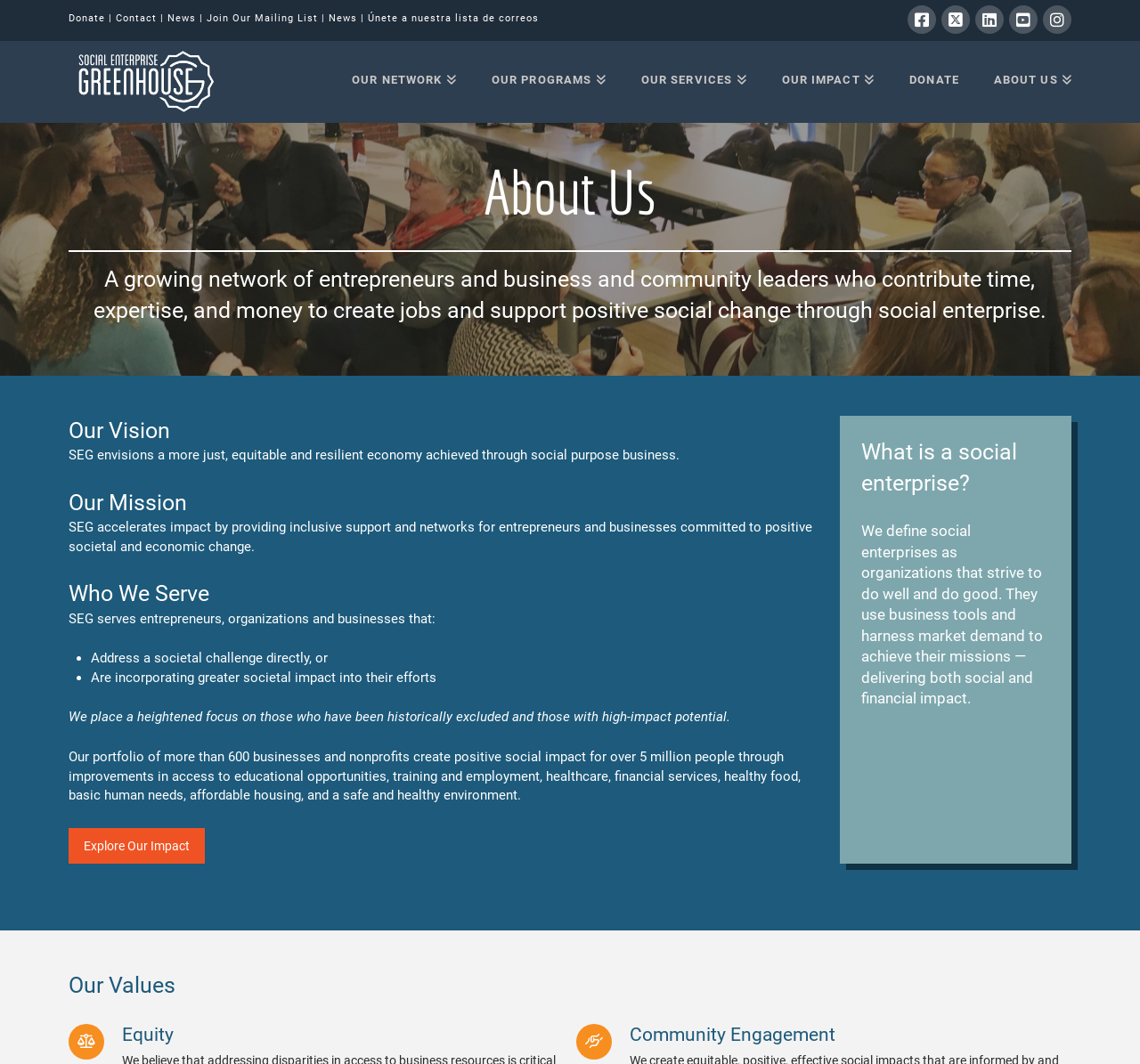Describe all the key features and sections of the webpage thoroughly.

The webpage is about Social Enterprise Greenhouse, an organization that supports social entrepreneurship and positive social change. At the top, there are several links to different sections of the website, including "Donate", "Contact", "News", and social media links. Below these links, there is a prominent logo of Social Enterprise Greenhouse, which is an image with a link to the organization's homepage.

The main content of the page is divided into several sections. The first section is an introduction to the organization, with a heading "About Us" and a paragraph describing its mission and vision. This section also includes a separator line below the heading.

The next section is "Our Vision", which has a heading and a paragraph describing the organization's vision for a more just and equitable economy. This is followed by "Our Mission", which outlines the organization's goals and objectives.

The following section is "Who We Serve", which describes the types of entrepreneurs, organizations, and businesses that the organization supports. This section includes a list of bullet points highlighting the characteristics of these entities.

Below this section, there is a paragraph describing the organization's focus on historically excluded groups and high-impact potential businesses. This is followed by a section highlighting the organization's impact, with a statistic about the number of people positively affected by its portfolio of businesses and nonprofits.

The next section is "What is a social enterprise?", which provides a definition of social enterprises and their goals. This is followed by "Our Values", which lists the organization's core values, including equity and community engagement.

Throughout the page, there are several links to other sections of the website, including "Explore Our Impact" and "Donate". The overall layout of the page is clean and easy to navigate, with clear headings and concise text.